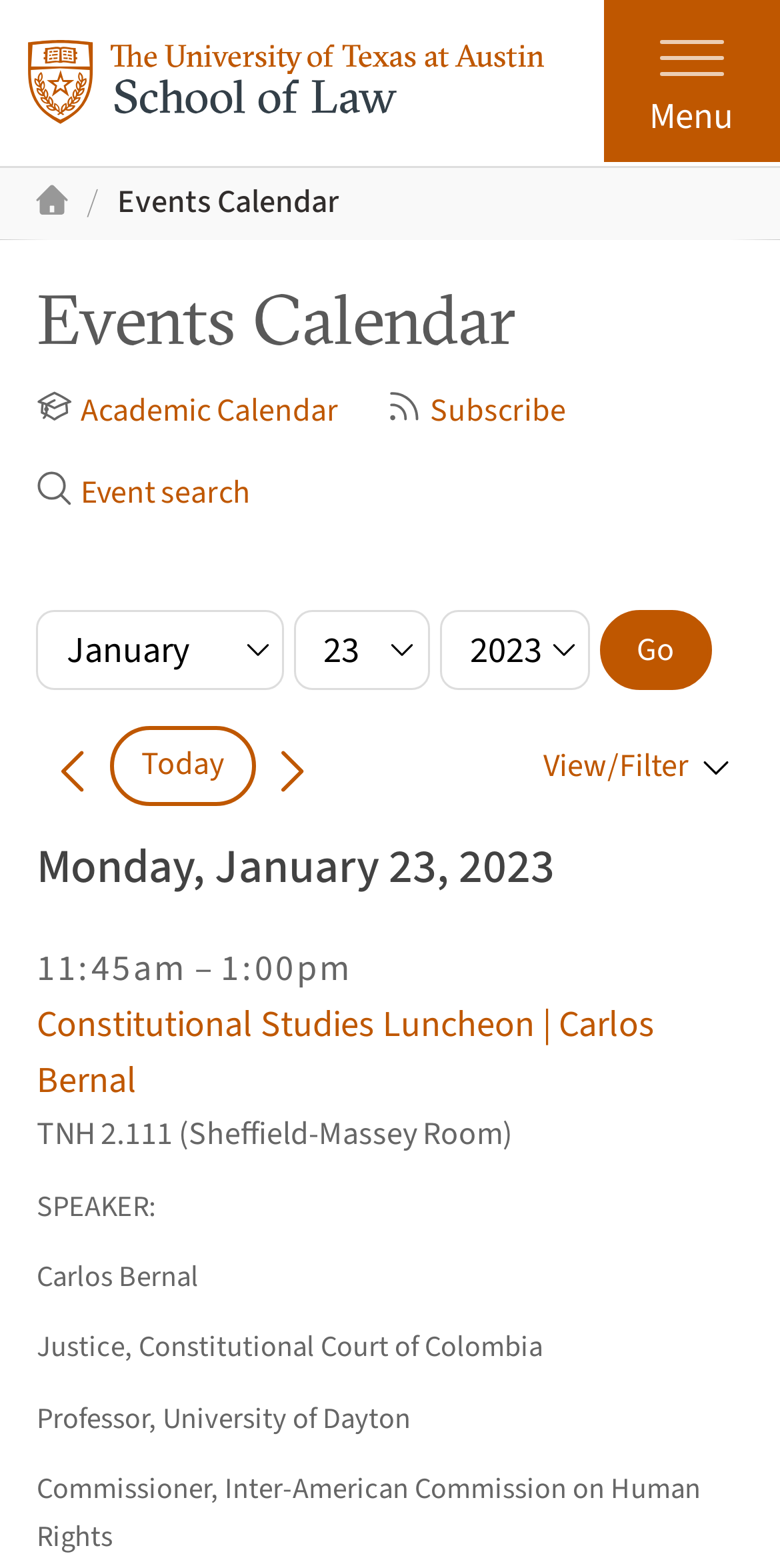Respond with a single word or phrase to the following question:
What is the current date being viewed?

Monday, January 23, 2023